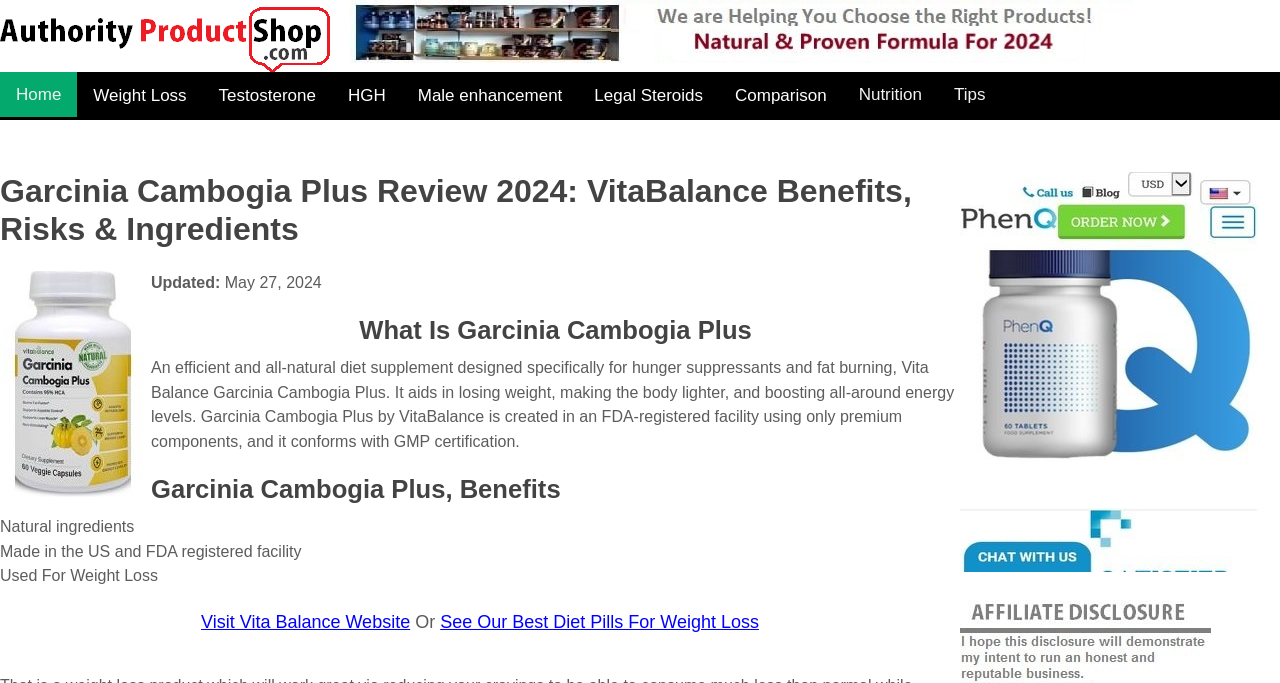Please determine the bounding box coordinates of the element to click on in order to accomplish the following task: "Click the 'Weight Loss' button". Ensure the coordinates are four float numbers ranging from 0 to 1, i.e., [left, top, right, bottom].

[0.06, 0.105, 0.158, 0.176]